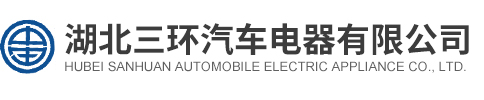What sector does the company operate in?
Offer a detailed and full explanation in response to the question.

The company name and logo are presented in a way that signifies its global reach and focus within the automotive electrical sector, implying that the company's primary business is related to electrical systems in vehicles.